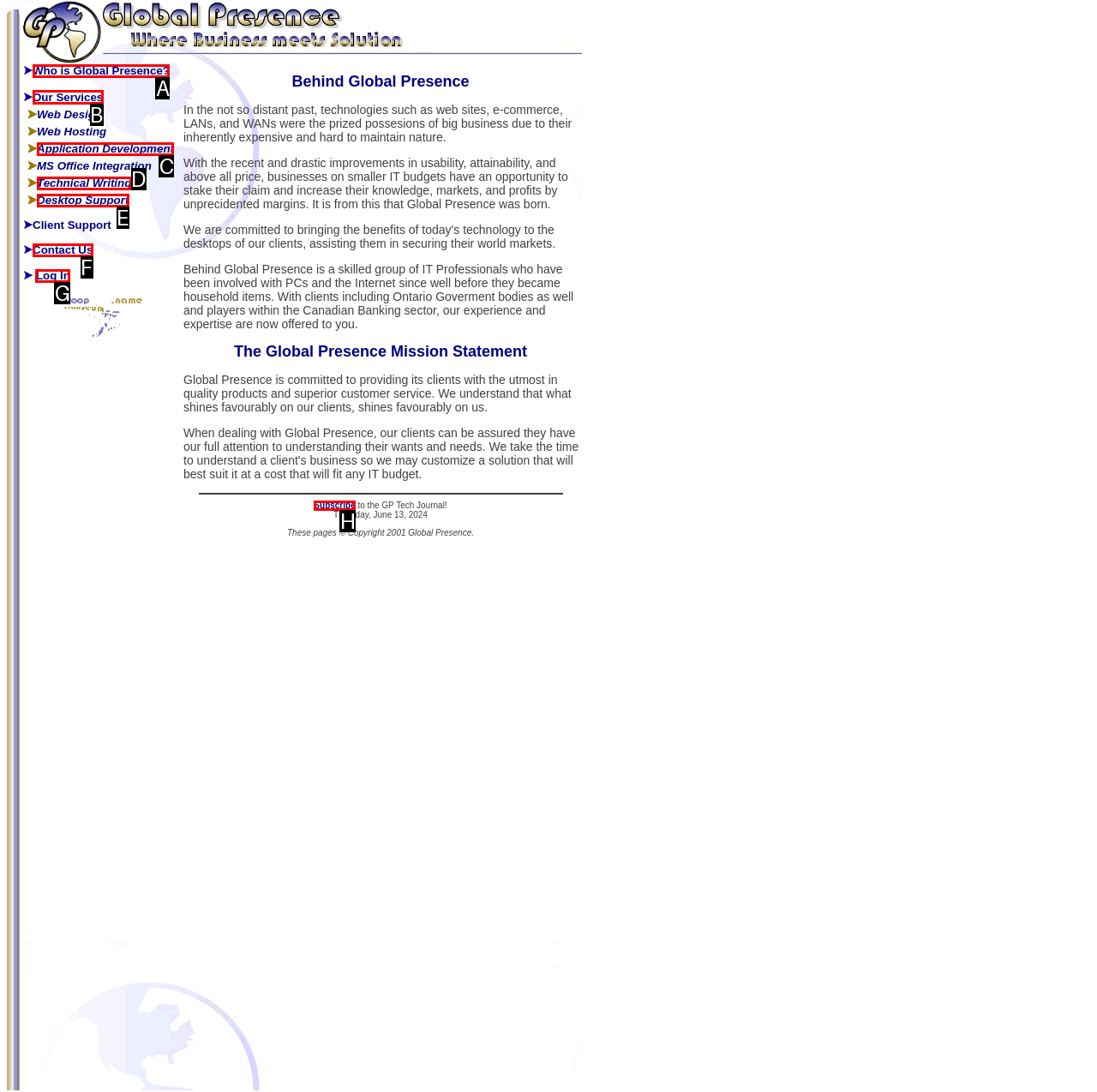Identify the letter of the option to click in order to Click Our Services. Answer with the letter directly.

B